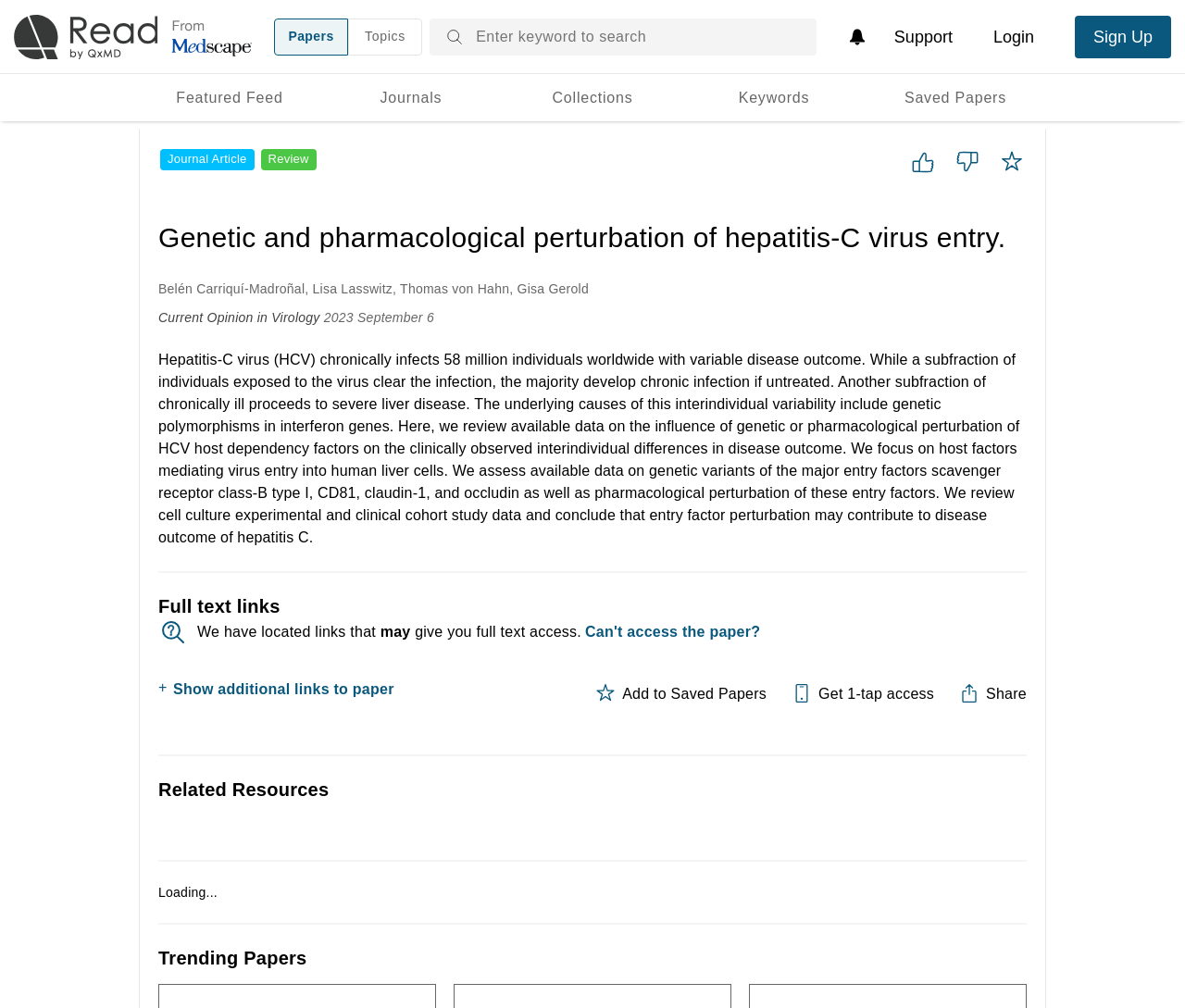Please find the bounding box coordinates for the clickable element needed to perform this instruction: "Login to the website".

[0.823, 0.015, 0.888, 0.057]